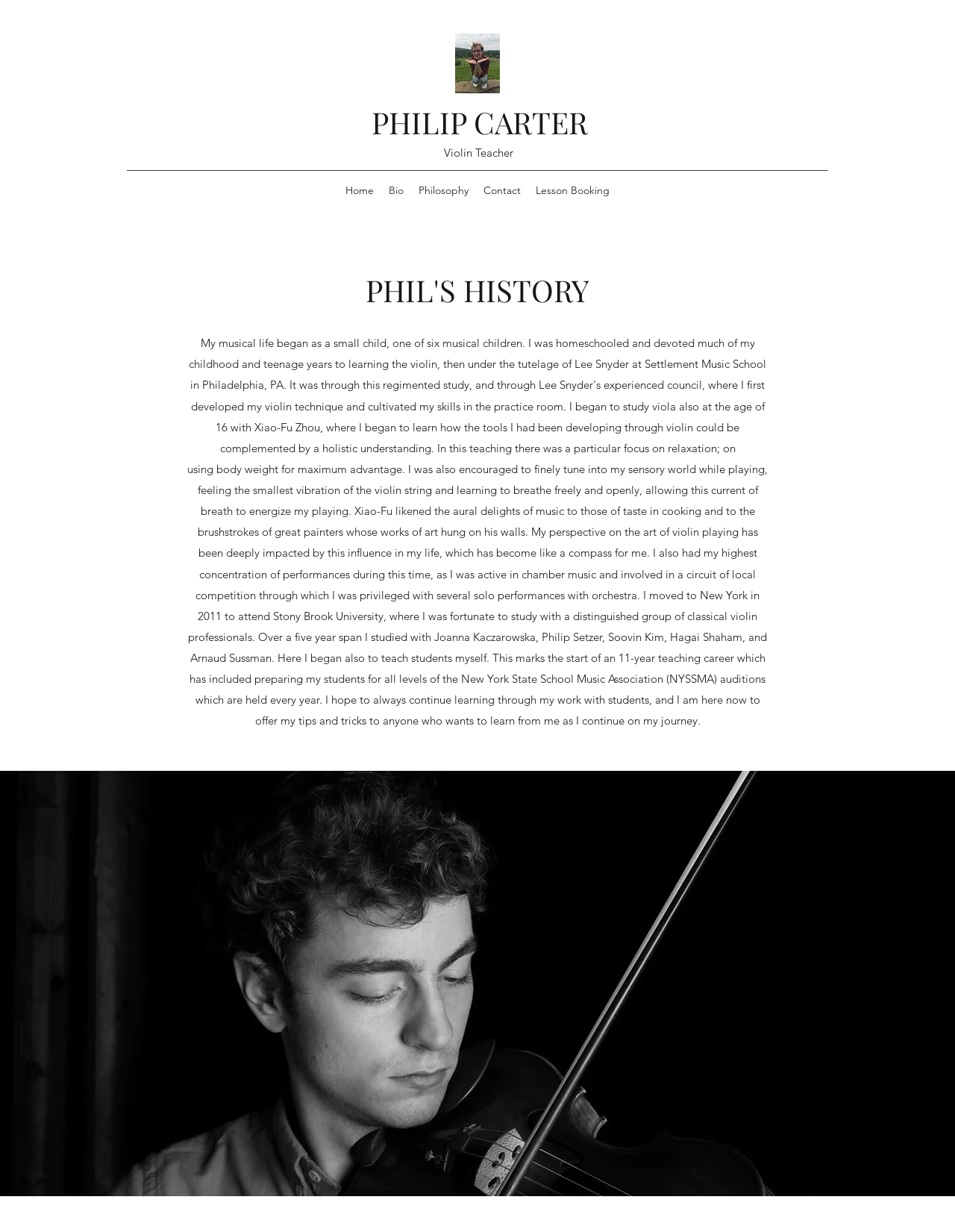Is the image 'IMG_7908.JPG' above or below the navigation menu?
Please give a well-detailed answer to the question.

I compared the y1 and y2 coordinates of the image 'IMG_7908.JPG' and the navigation menu, and found that the image is above the navigation menu.